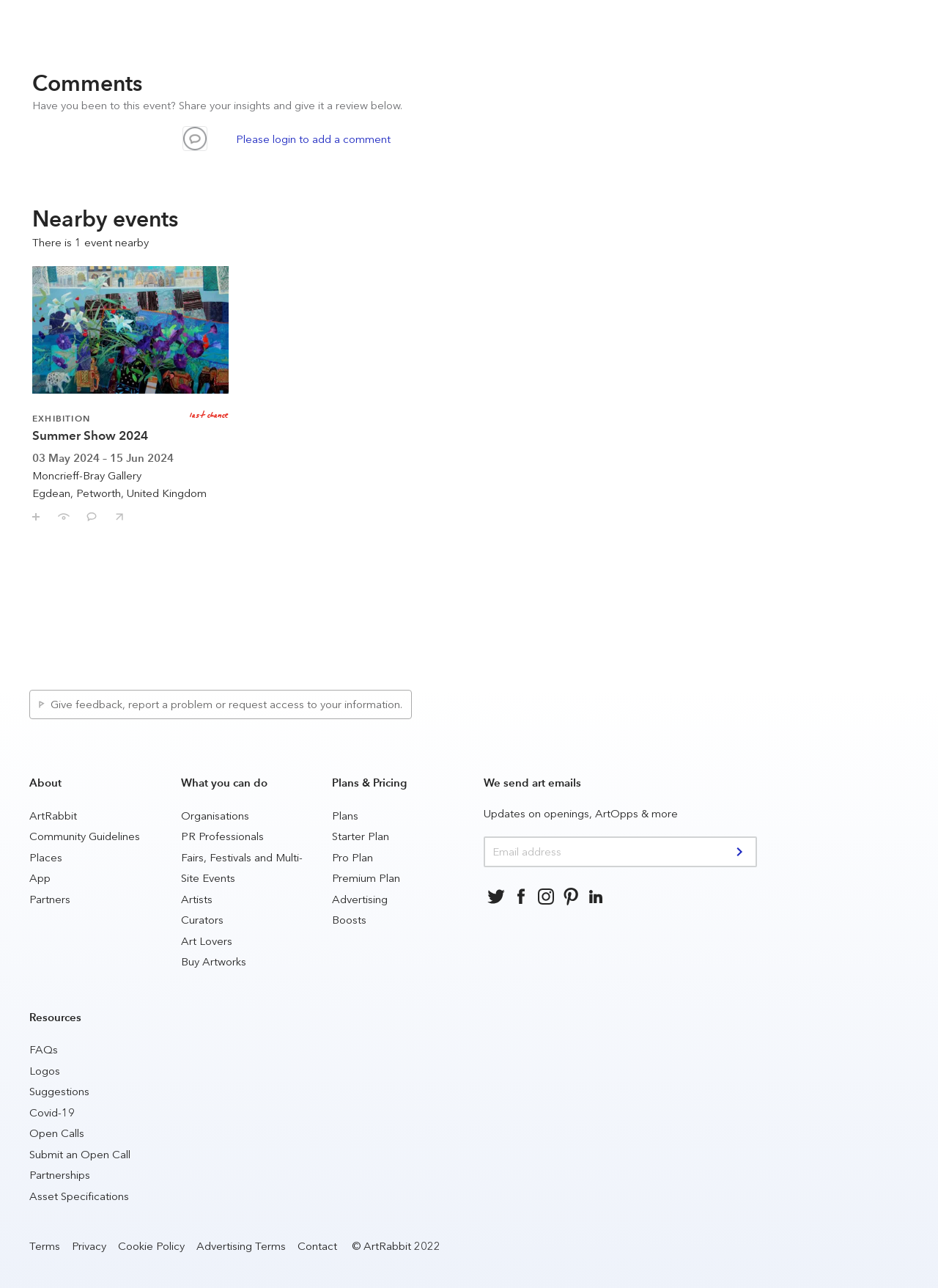Find the bounding box coordinates for the HTML element described as: "name="email" placeholder="Email address"". The coordinates should consist of four float values between 0 and 1, i.e., [left, top, right, bottom].

[0.516, 0.649, 0.807, 0.673]